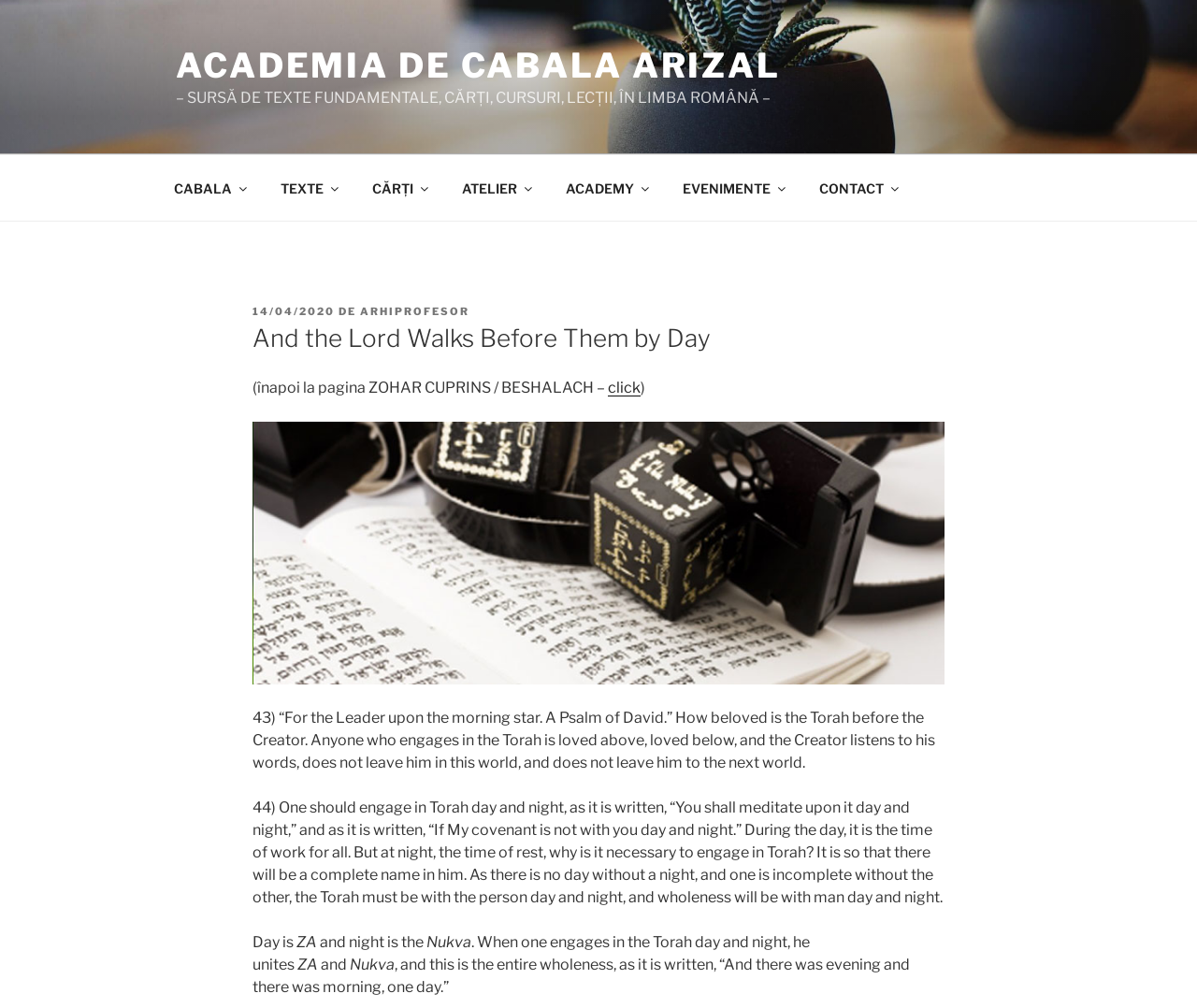What is the date of the publication?
Give a detailed and exhaustive answer to the question.

The date of the publication can be found in the link below the header, which says '14/04/2020'.